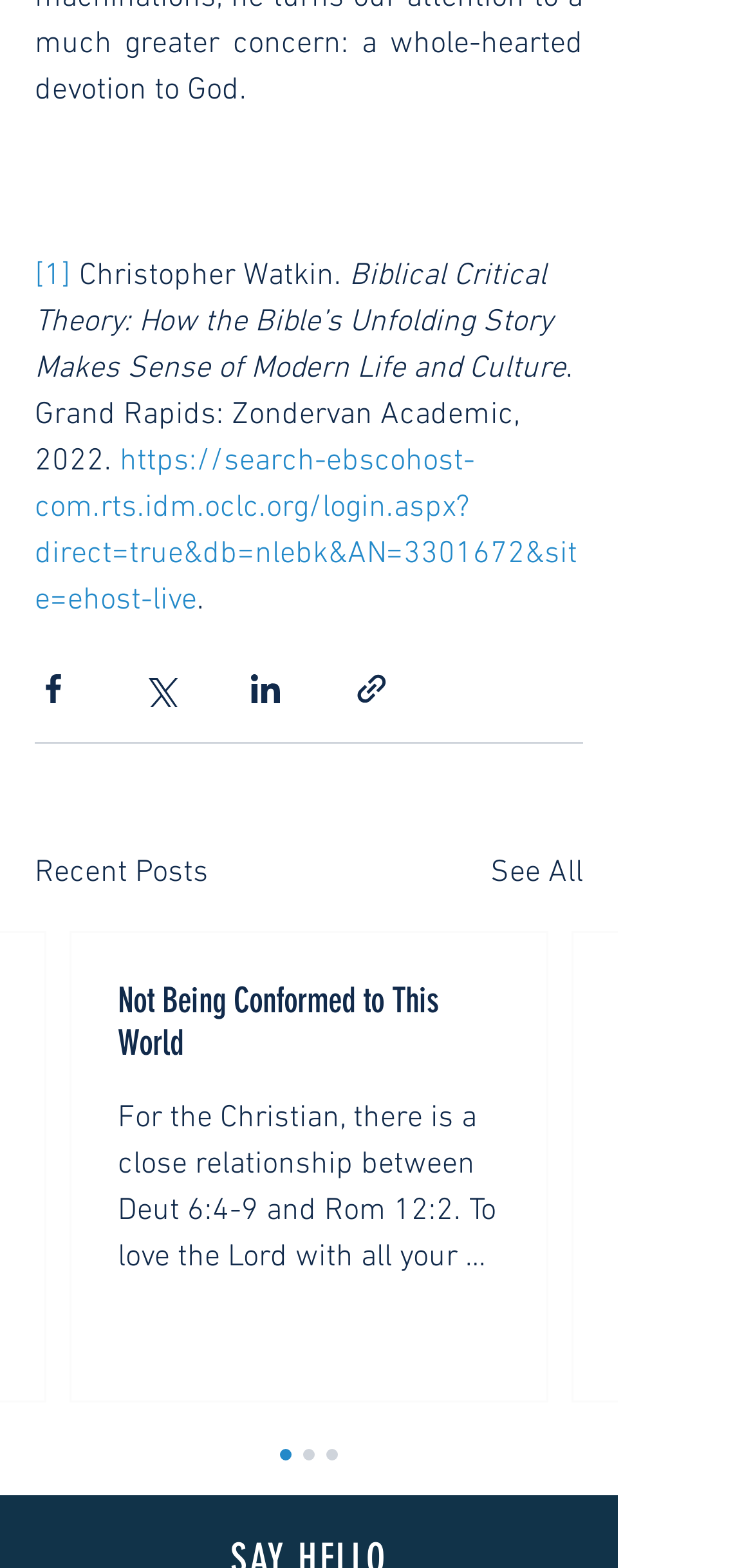Give the bounding box coordinates for the element described by: "See All".

[0.651, 0.542, 0.774, 0.572]